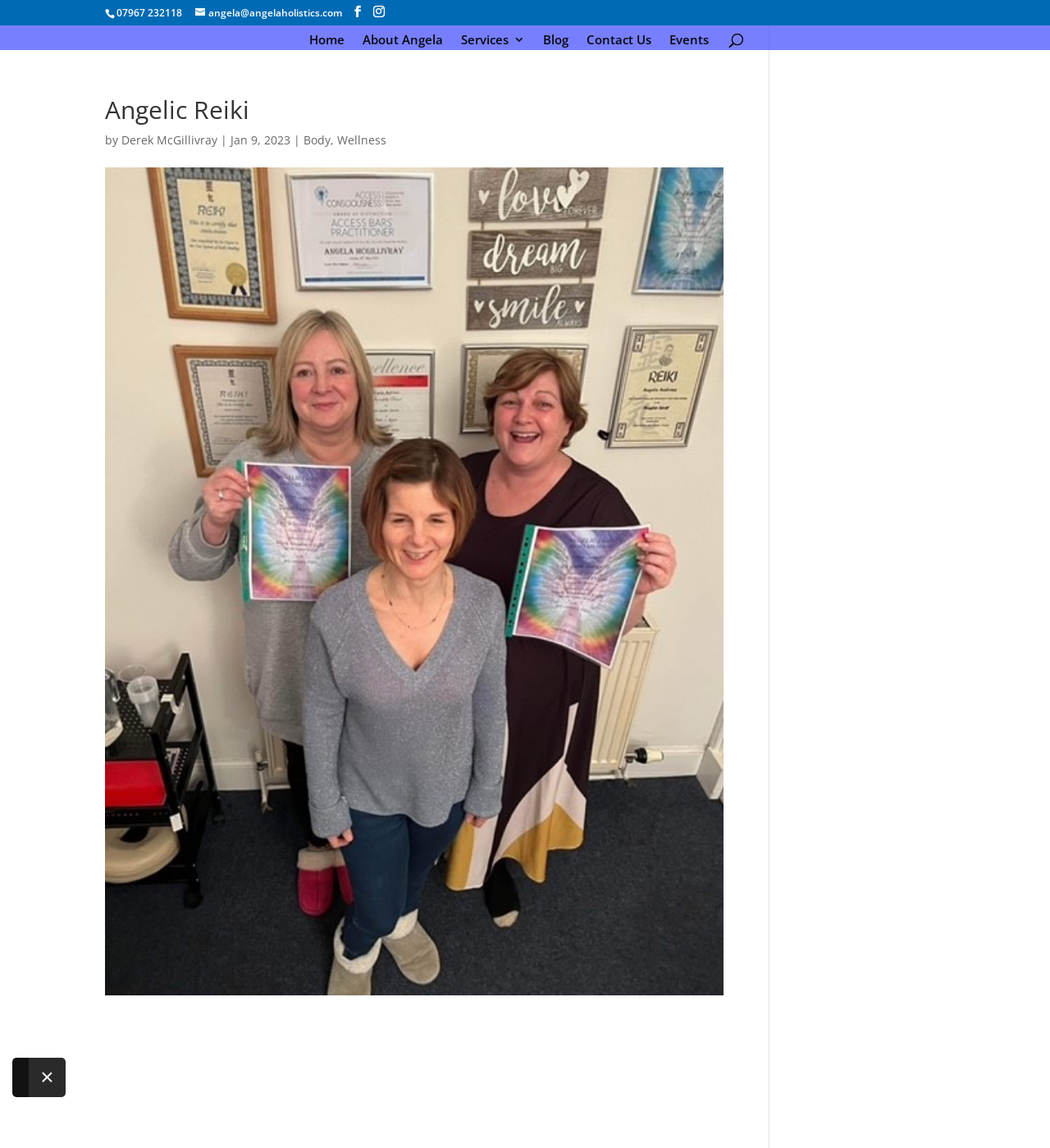Indicate the bounding box coordinates of the element that must be clicked to execute the instruction: "Click on Patreon". The coordinates should be given as four float numbers between 0 and 1, i.e., [left, top, right, bottom].

None